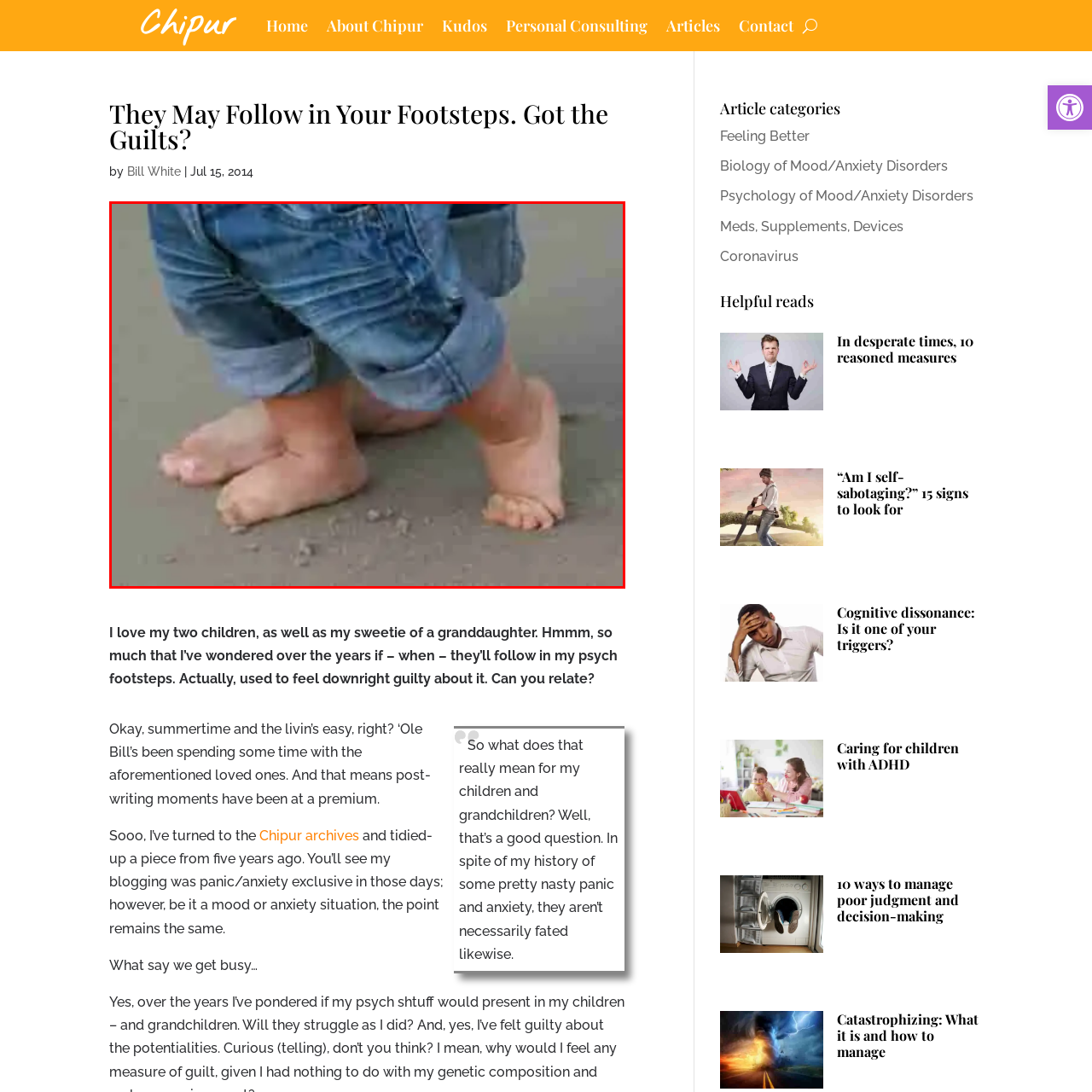What is the age of the person with bare feet?
Please focus on the image surrounded by the red bounding box and provide a one-word or phrase answer based on the image.

Young child